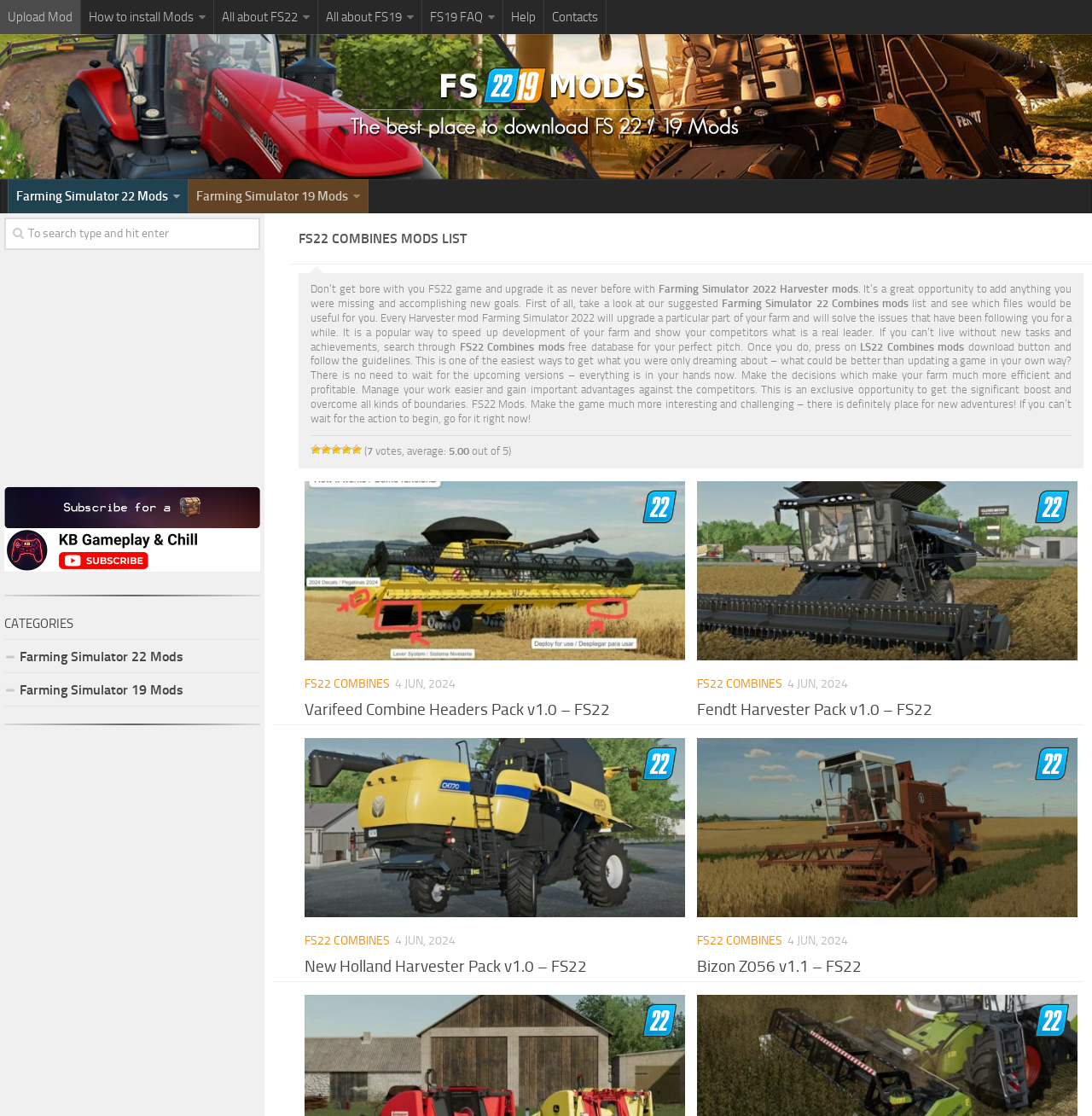Indicate the bounding box coordinates of the element that needs to be clicked to satisfy the following instruction: "Contact Shaircraft". The coordinates should be four float numbers between 0 and 1, i.e., [left, top, right, bottom].

None